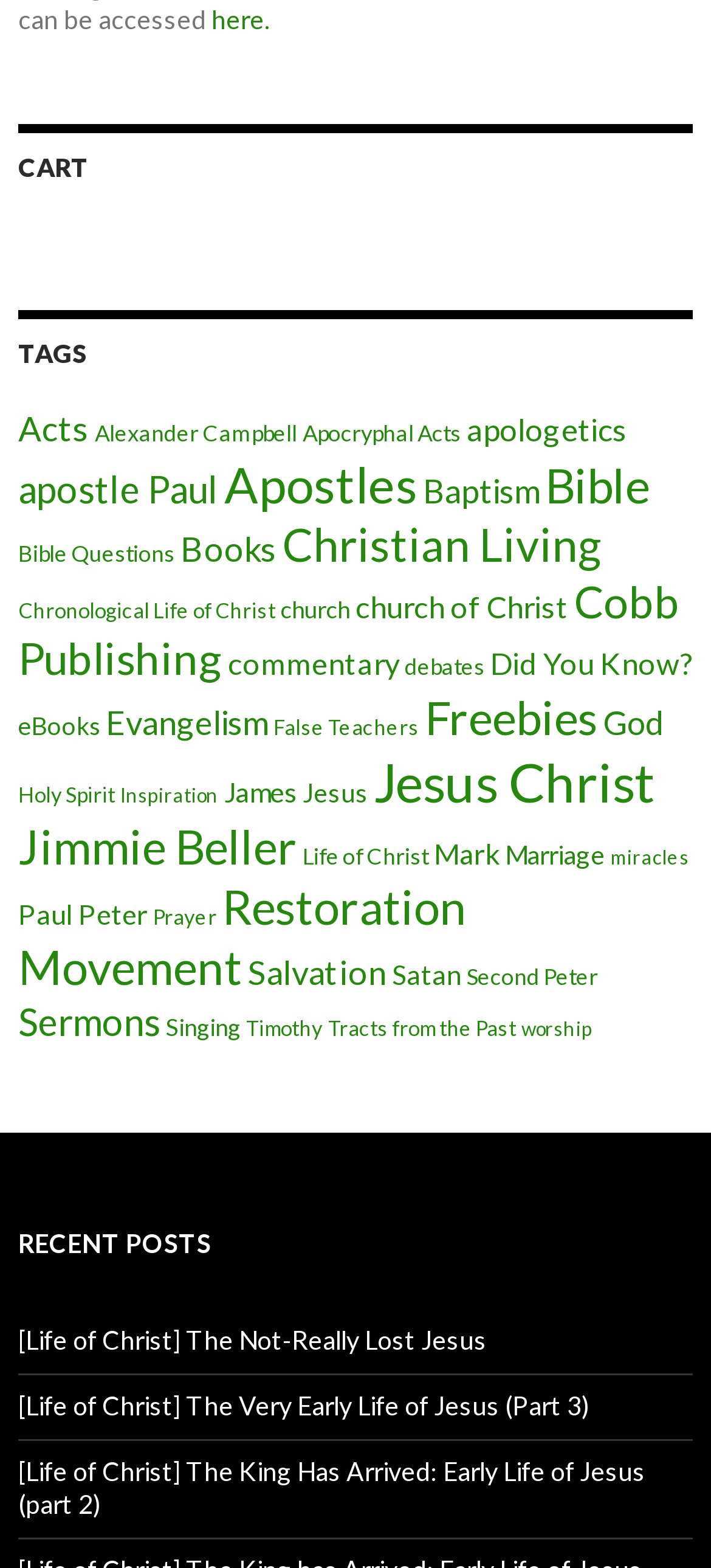How many recent posts are listed on this webpage?
Please look at the screenshot and answer using one word or phrase.

3